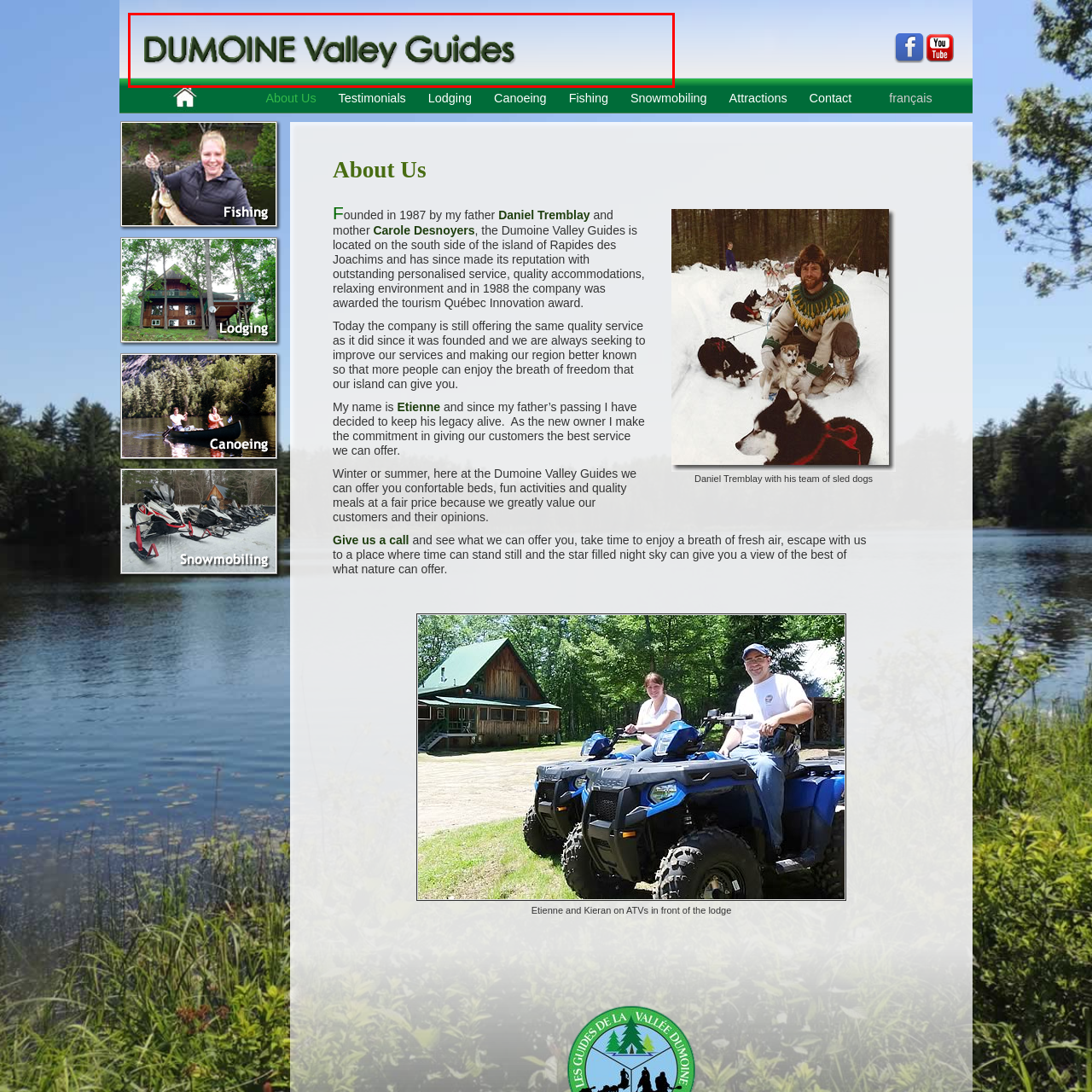Focus your attention on the image enclosed by the red boundary and provide a thorough answer to the question that follows, based on the image details: Where is Dumoine Valley located?

The caption specifically mentions that Dumoine Valley is located in Pontiac, Quebec, which provides a geographic context for the organization's services and activities.